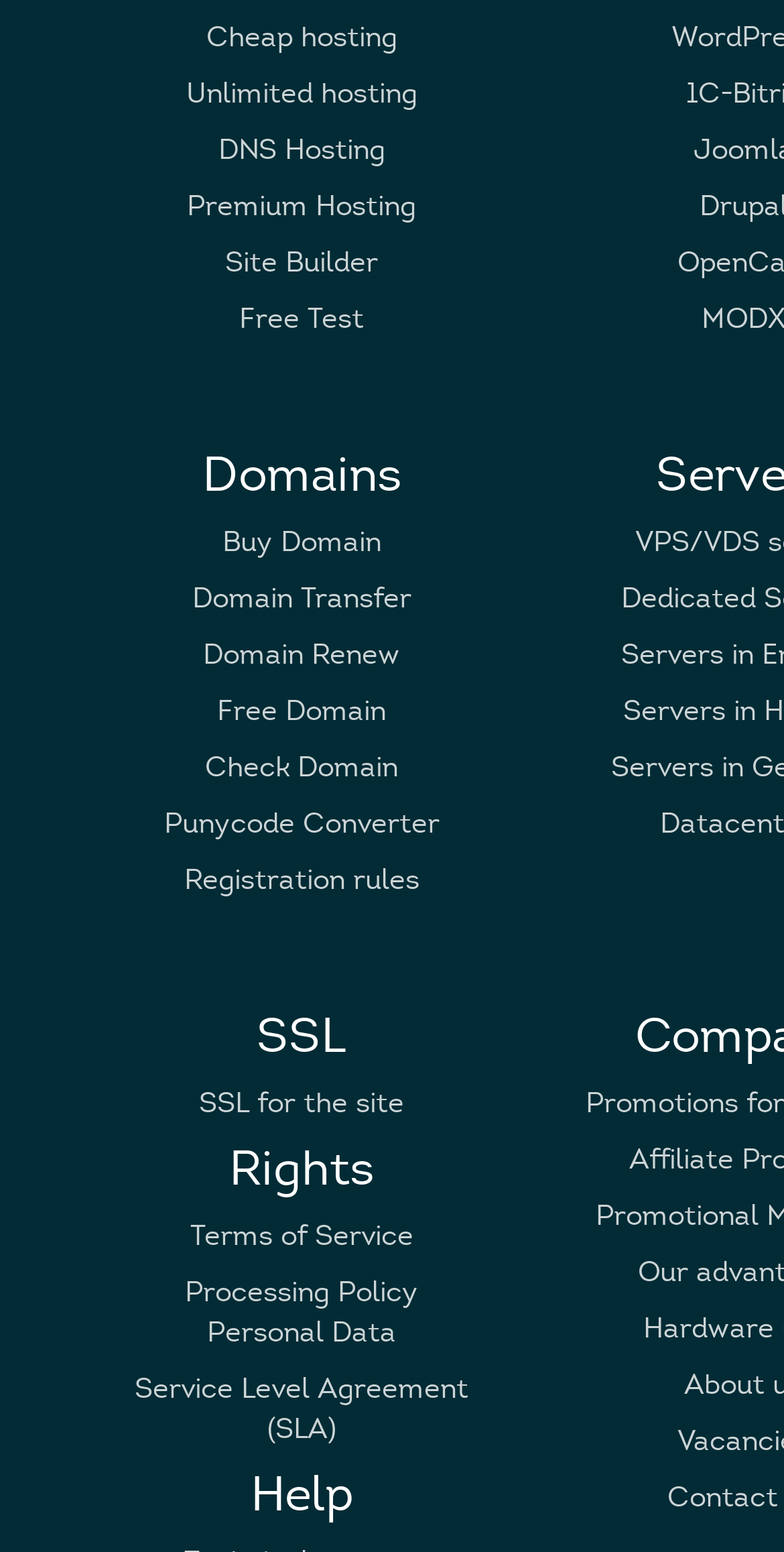Identify the bounding box coordinates of the element to click to follow this instruction: 'Learn about SSL for the site'. Ensure the coordinates are four float values between 0 and 1, provided as [left, top, right, bottom].

[0.254, 0.7, 0.516, 0.722]